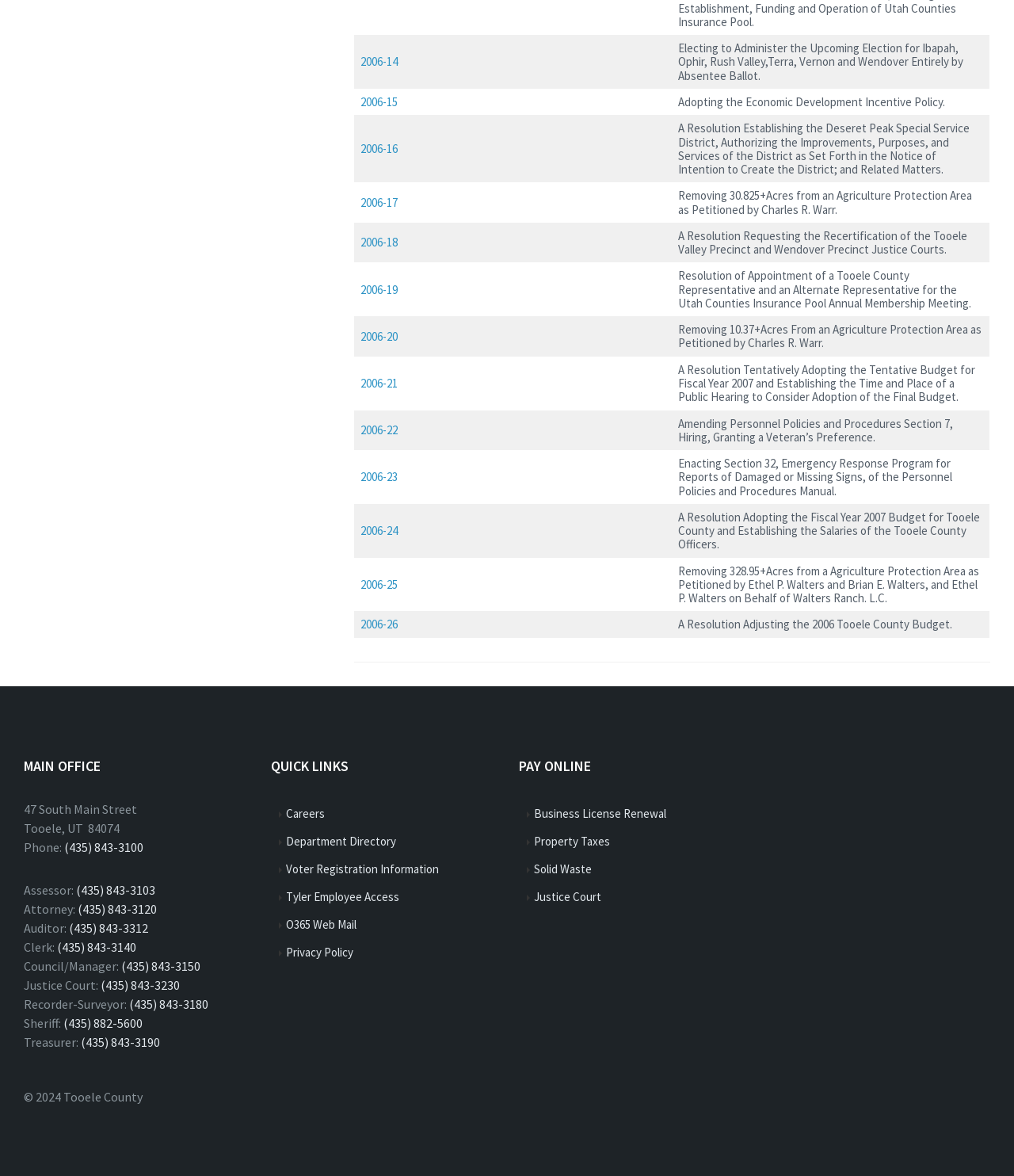Locate the bounding box coordinates of the element to click to perform the following action: 'Click the link to view resolution 2006-14'. The coordinates should be given as four float values between 0 and 1, in the form of [left, top, right, bottom].

[0.356, 0.046, 0.392, 0.059]